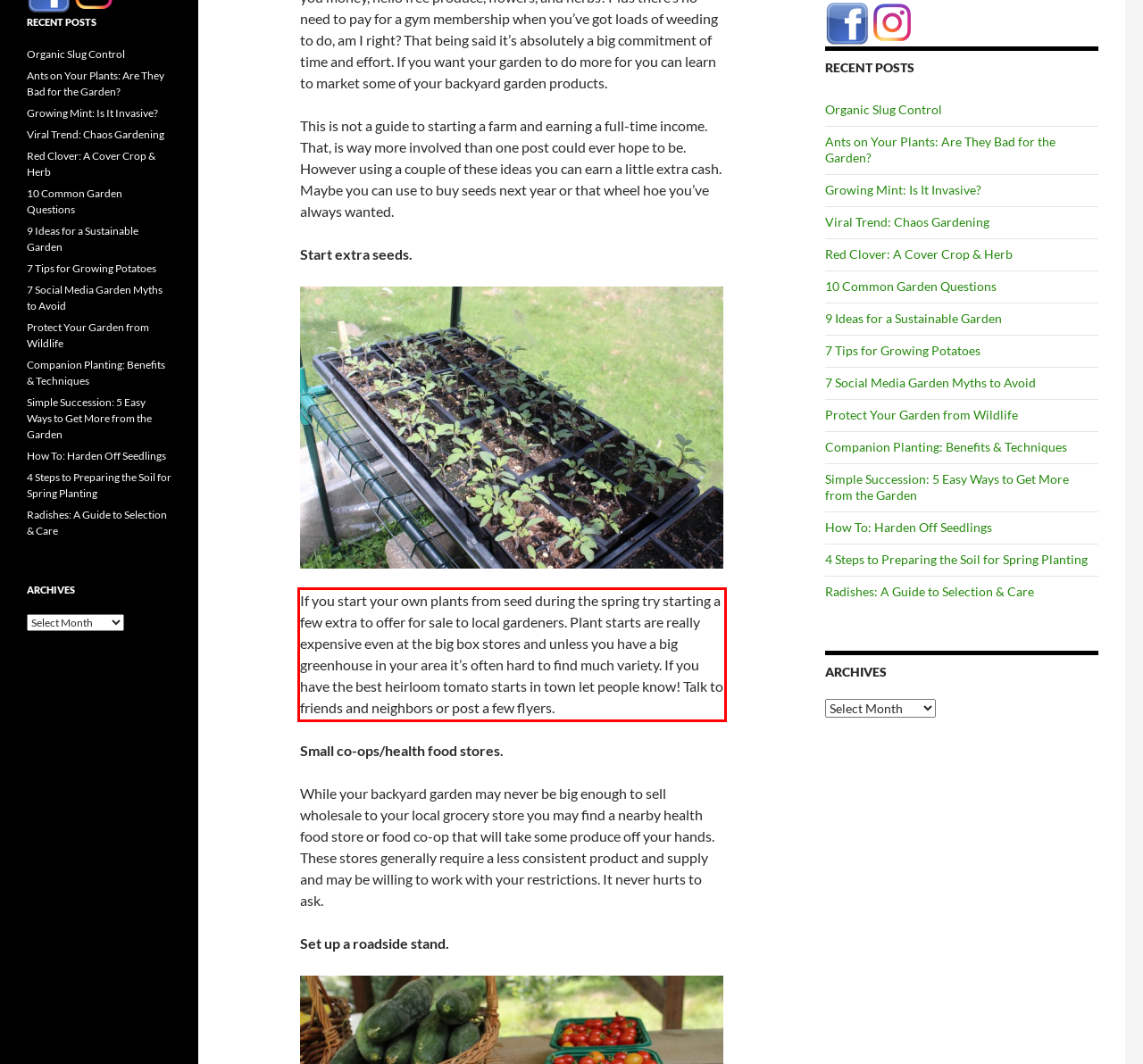Please identify the text within the red rectangular bounding box in the provided webpage screenshot.

If you start your own plants from seed during the spring try starting a few extra to offer for sale to local gardeners. Plant starts are really expensive even at the big box stores and unless you have a big greenhouse in your area it’s often hard to find much variety. If you have the best heirloom tomato starts in town let people know! Talk to friends and neighbors or post a few flyers.